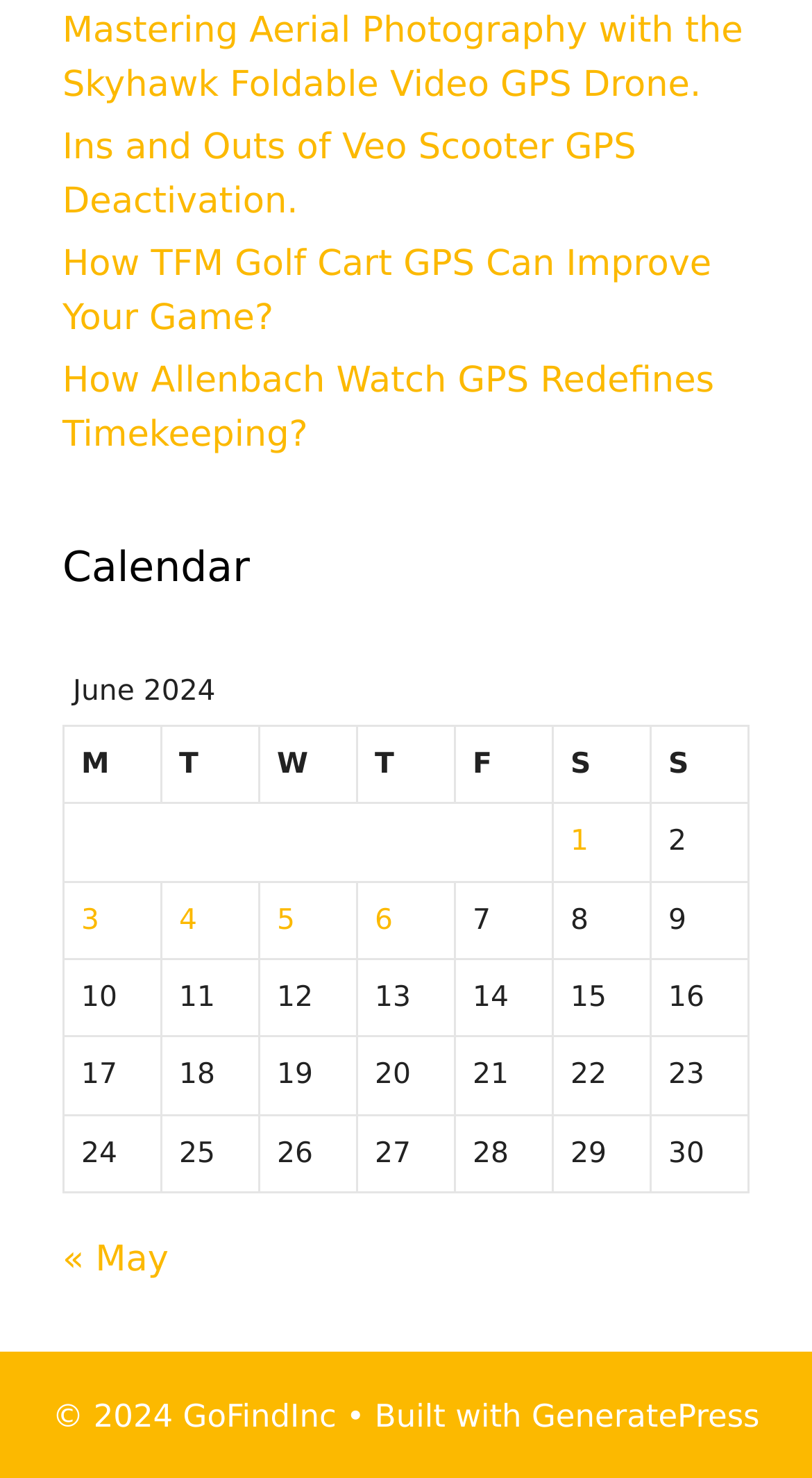Please mark the bounding box coordinates of the area that should be clicked to carry out the instruction: "Go to previous month".

[0.077, 0.839, 0.208, 0.867]